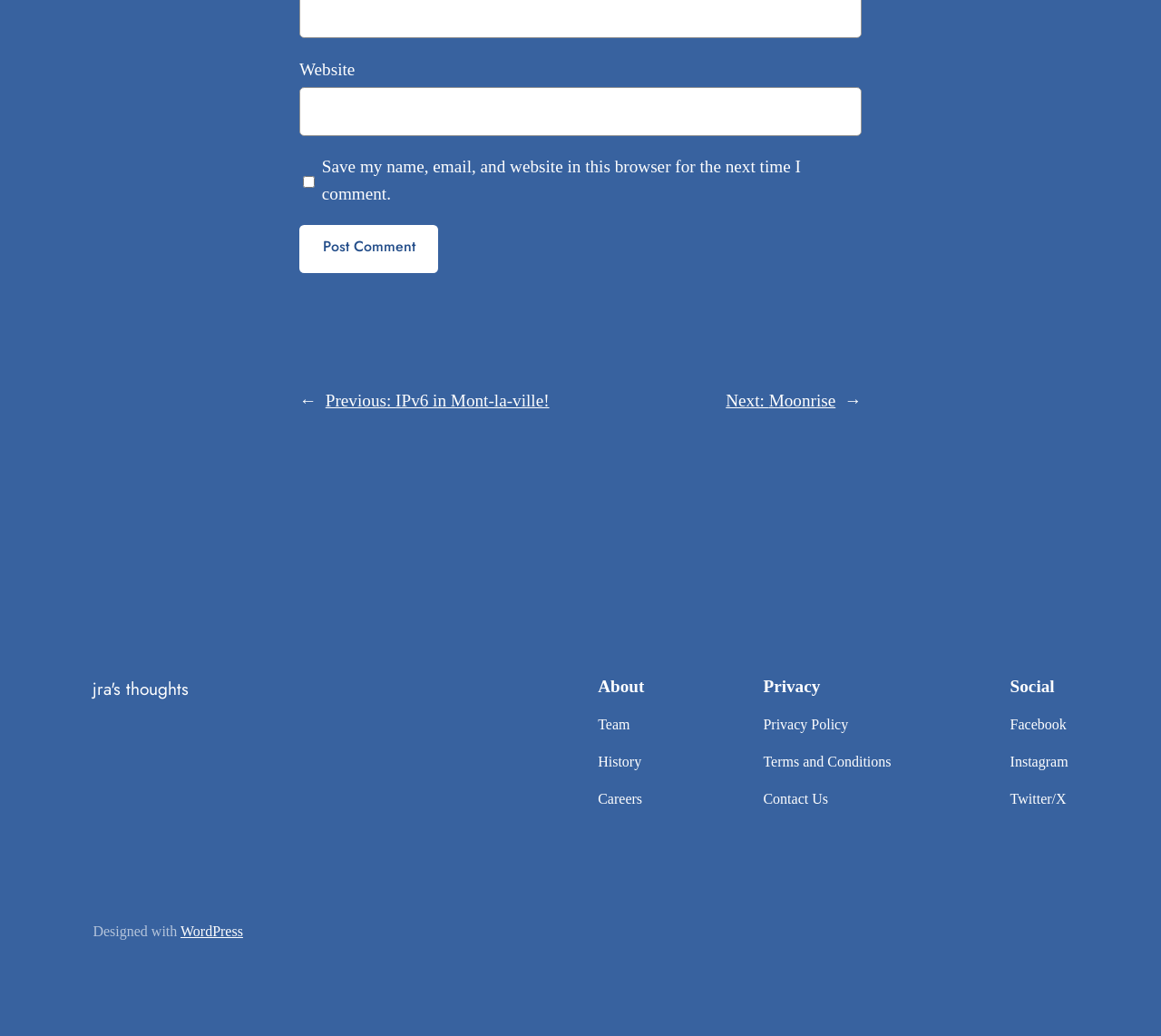What is the text of the StaticText element at the bottom of the page?
Look at the image and provide a short answer using one word or a phrase.

Designed with